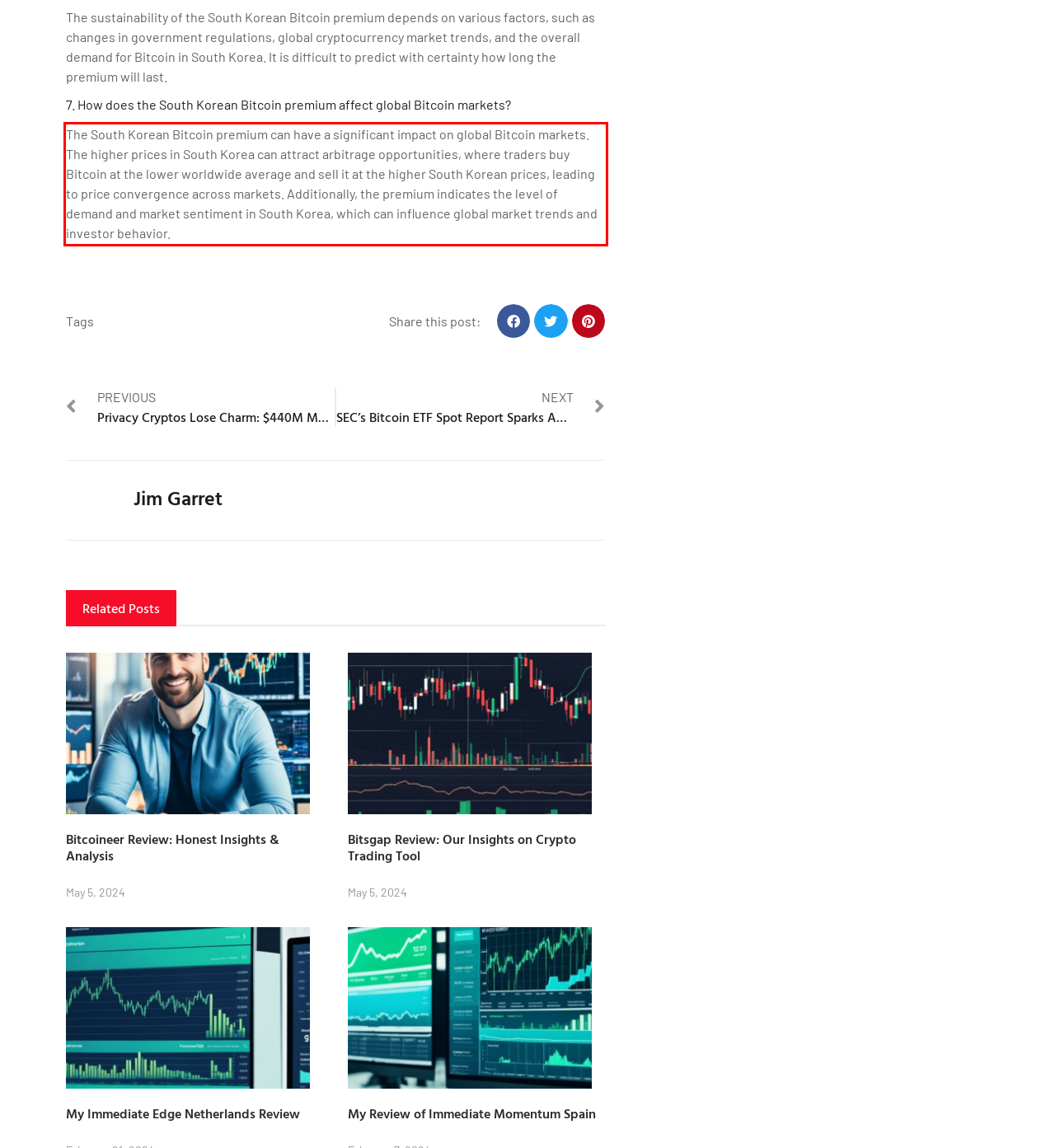Examine the screenshot of the webpage, locate the red bounding box, and generate the text contained within it.

The South Korean Bitcoin premium can have a significant impact on global Bitcoin markets. The higher prices in South Korea can attract arbitrage opportunities, where traders buy Bitcoin at the lower worldwide average and sell it at the higher South Korean prices, leading to price convergence across markets. Additionally, the premium indicates the level of demand and market sentiment in South Korea, which can influence global market trends and investor behavior.